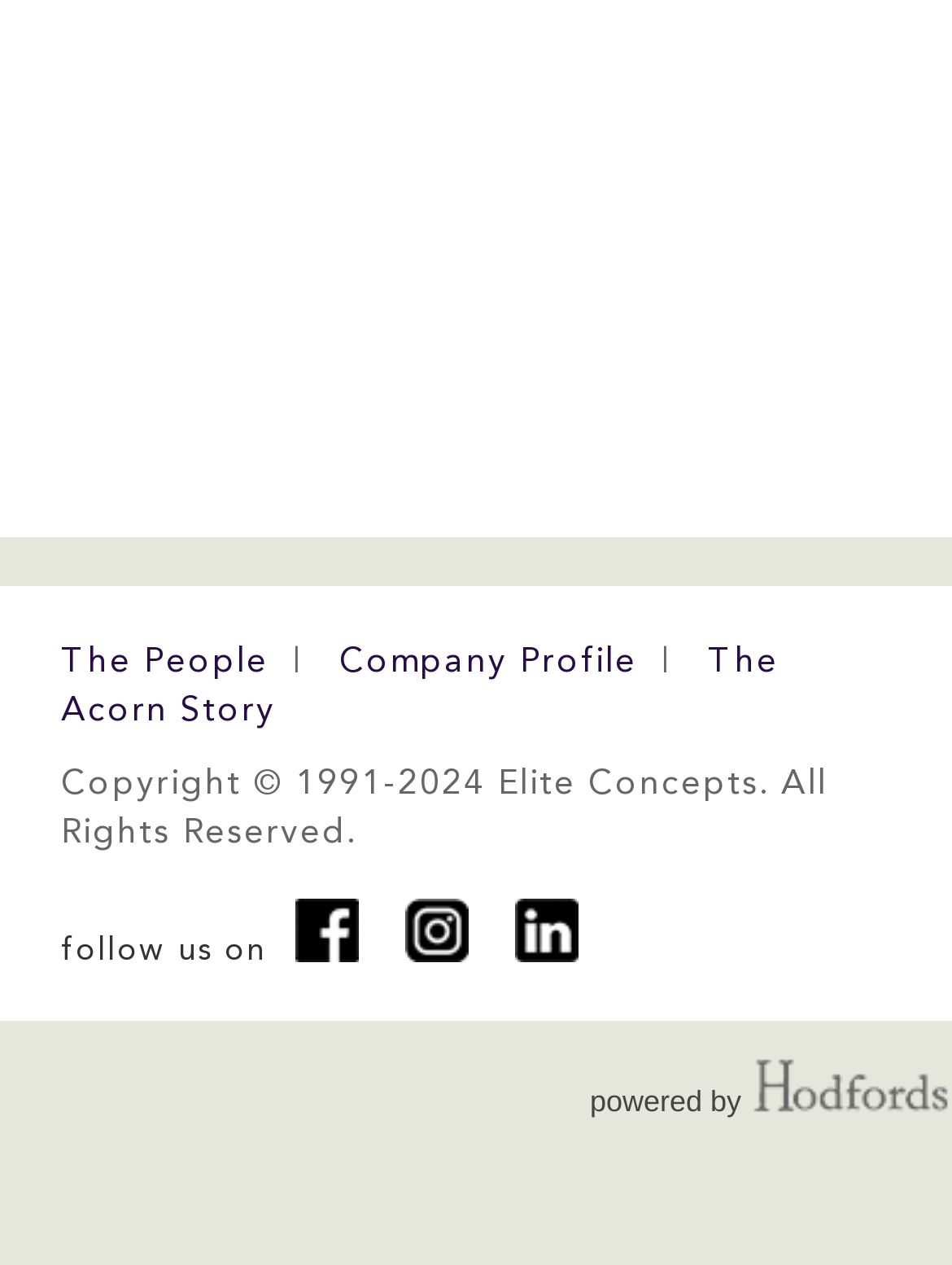Locate the UI element that matches the description View Shopping Cart in the webpage screenshot. Return the bounding box coordinates in the format (top-left x, top-left y, bottom-right x, bottom-right y), with values ranging from 0 to 1.

None